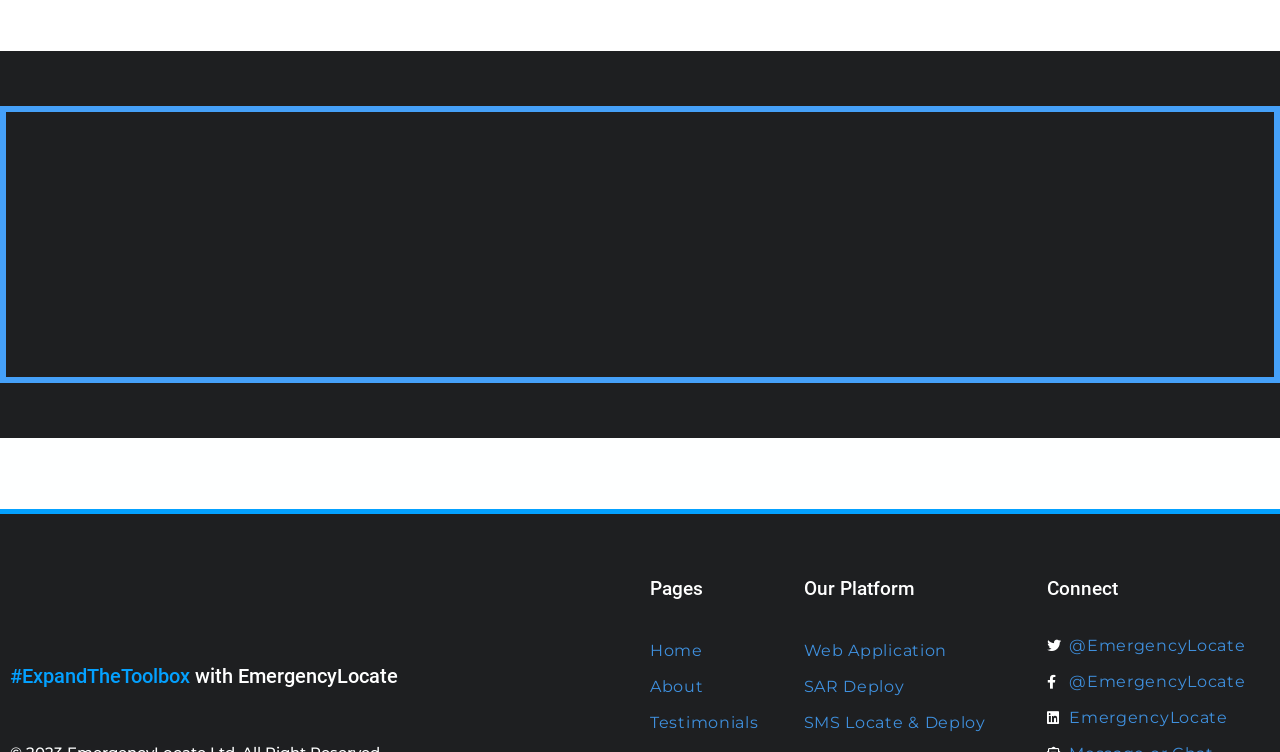Kindly determine the bounding box coordinates of the area that needs to be clicked to fulfill this instruction: "Follow EmergencyLocate on social media".

[0.818, 0.843, 0.992, 0.875]